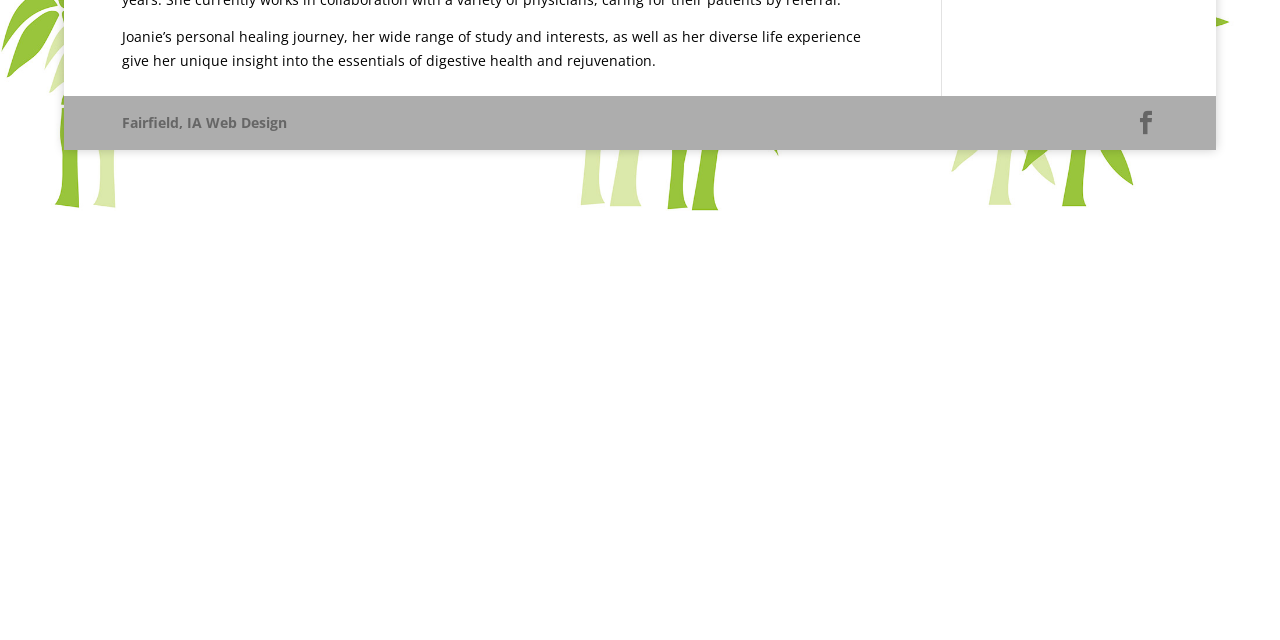Using the provided description Instagram, find the bounding box coordinates for the UI element. Provide the coordinates in (top-left x, top-left y, bottom-right x, bottom-right y) format, ensuring all values are between 0 and 1.

None